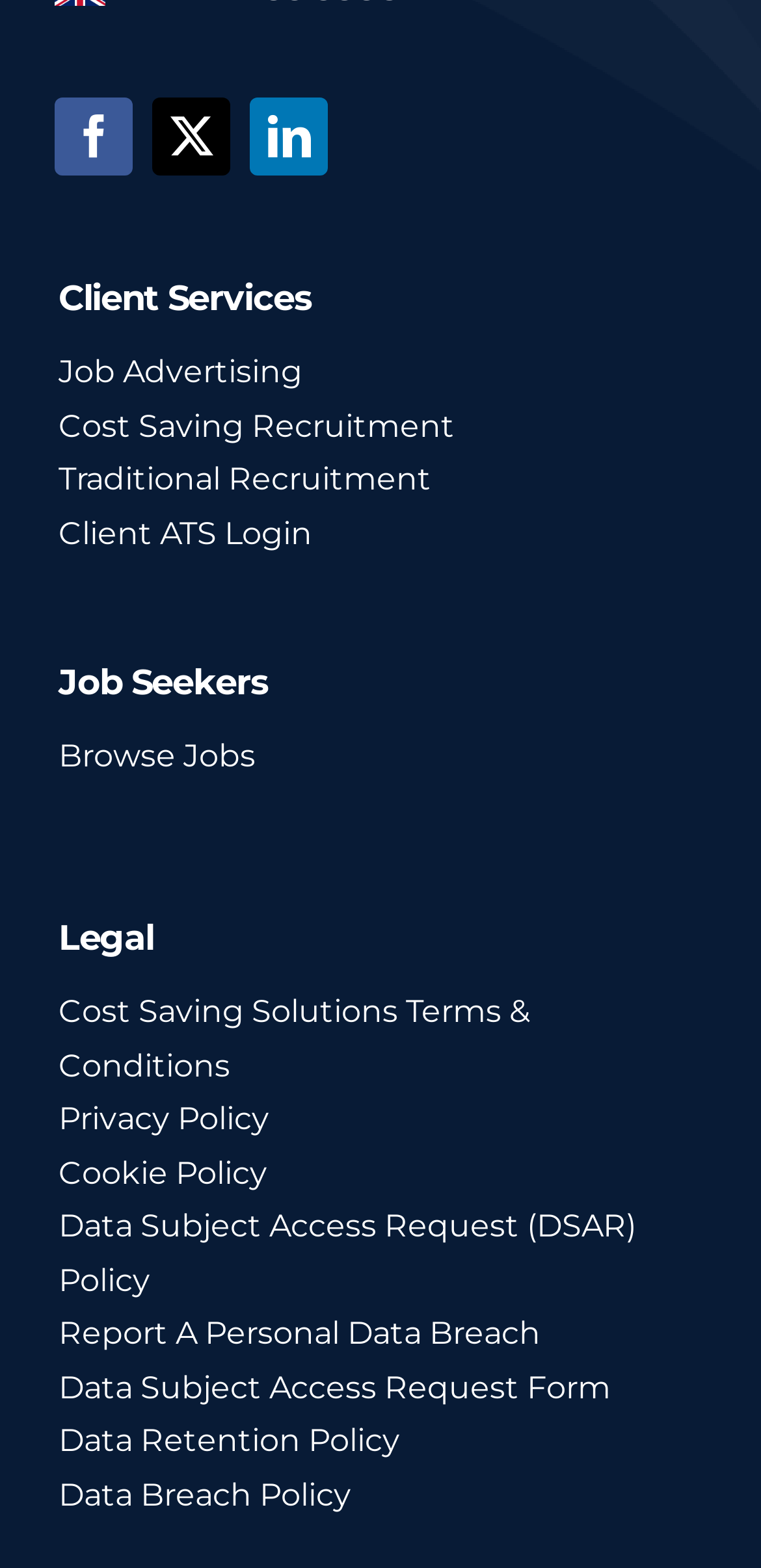Identify the bounding box coordinates of the specific part of the webpage to click to complete this instruction: "Access client ATS login".

[0.077, 0.323, 0.923, 0.357]